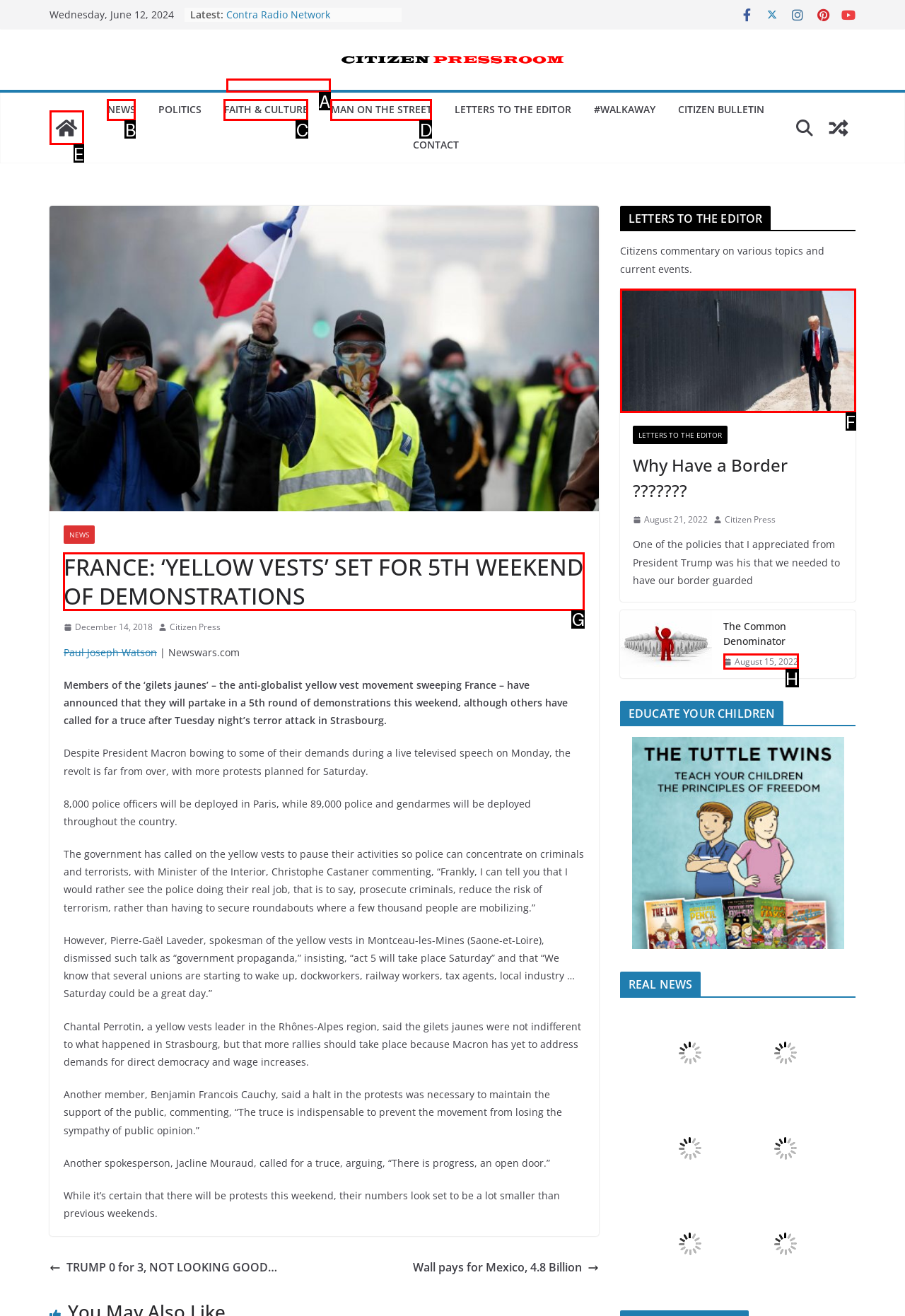Determine the letter of the UI element I should click on to complete the task: Read 'FRANCE: ‘YELLOW VESTS’ SET FOR 5TH WEEKEND OF DEMONSTRATIONS' from the provided choices in the screenshot.

G